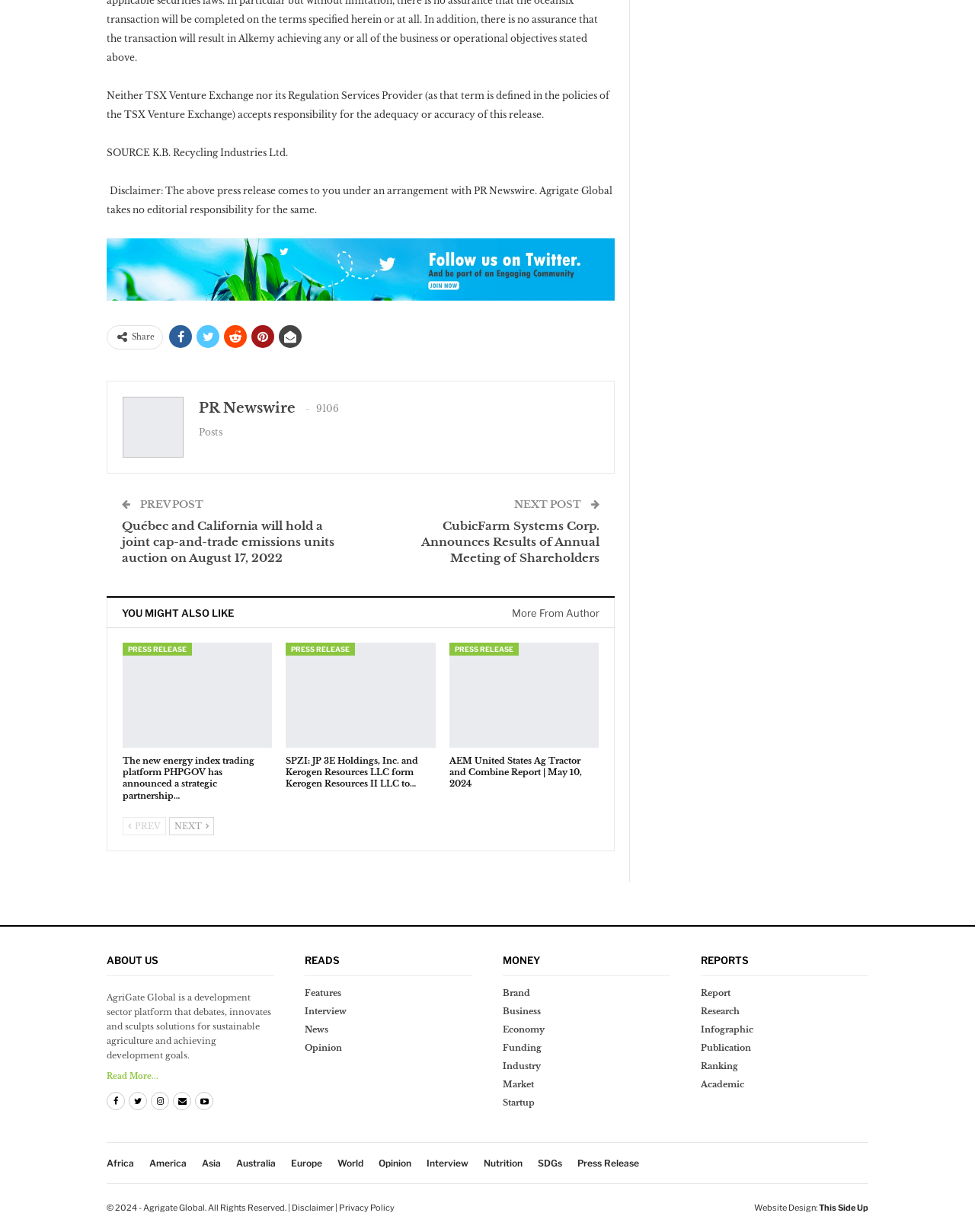Please reply with a single word or brief phrase to the question: 
How many social media links are there in the footer?

5